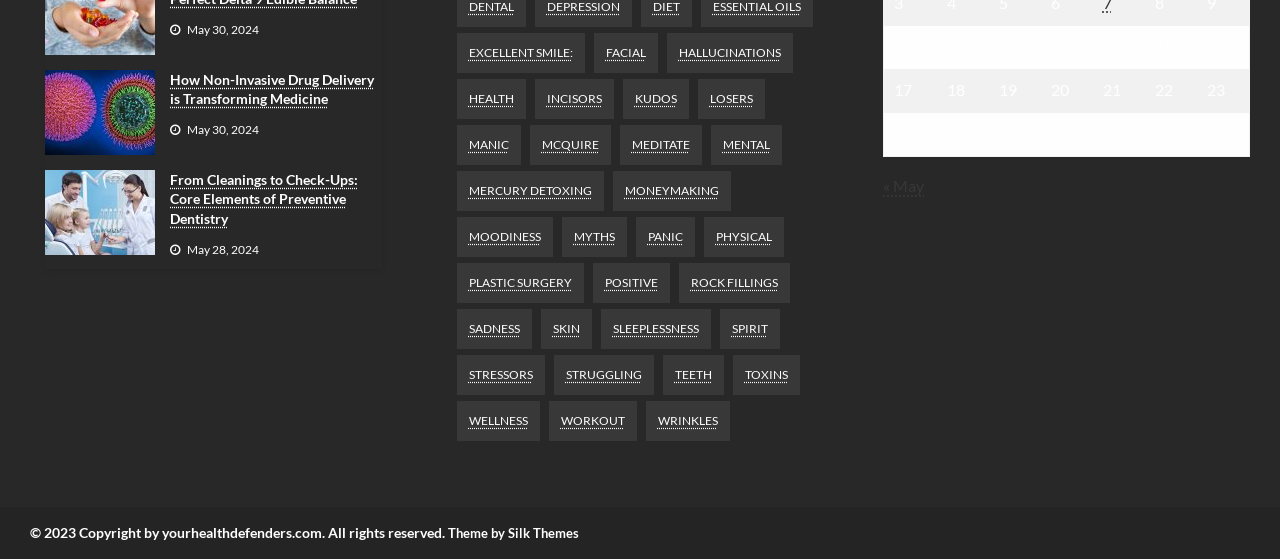Please determine the bounding box coordinates for the UI element described as: "Theme by Silk Themes".

[0.35, 0.94, 0.452, 0.968]